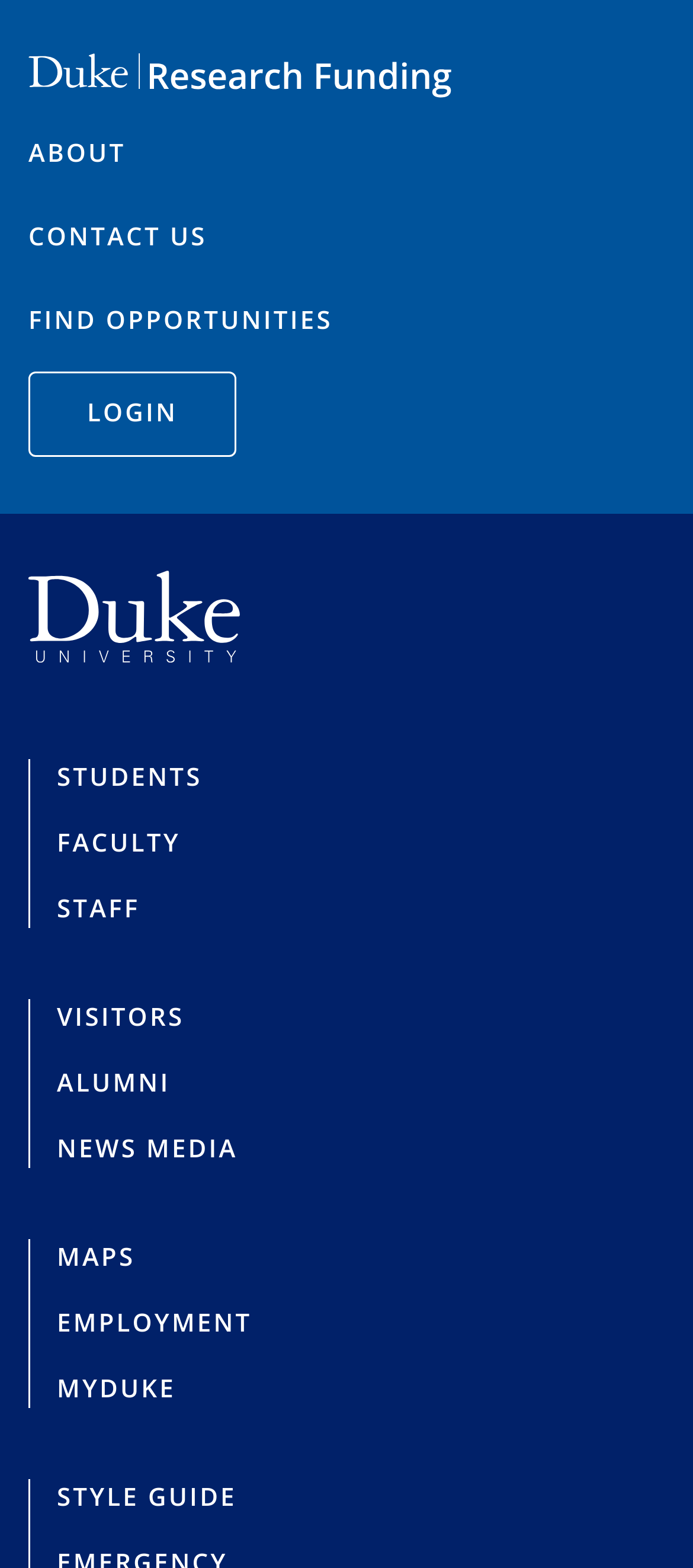Determine the bounding box coordinates of the clickable region to follow the instruction: "Login to the system".

[0.041, 0.237, 0.341, 0.291]